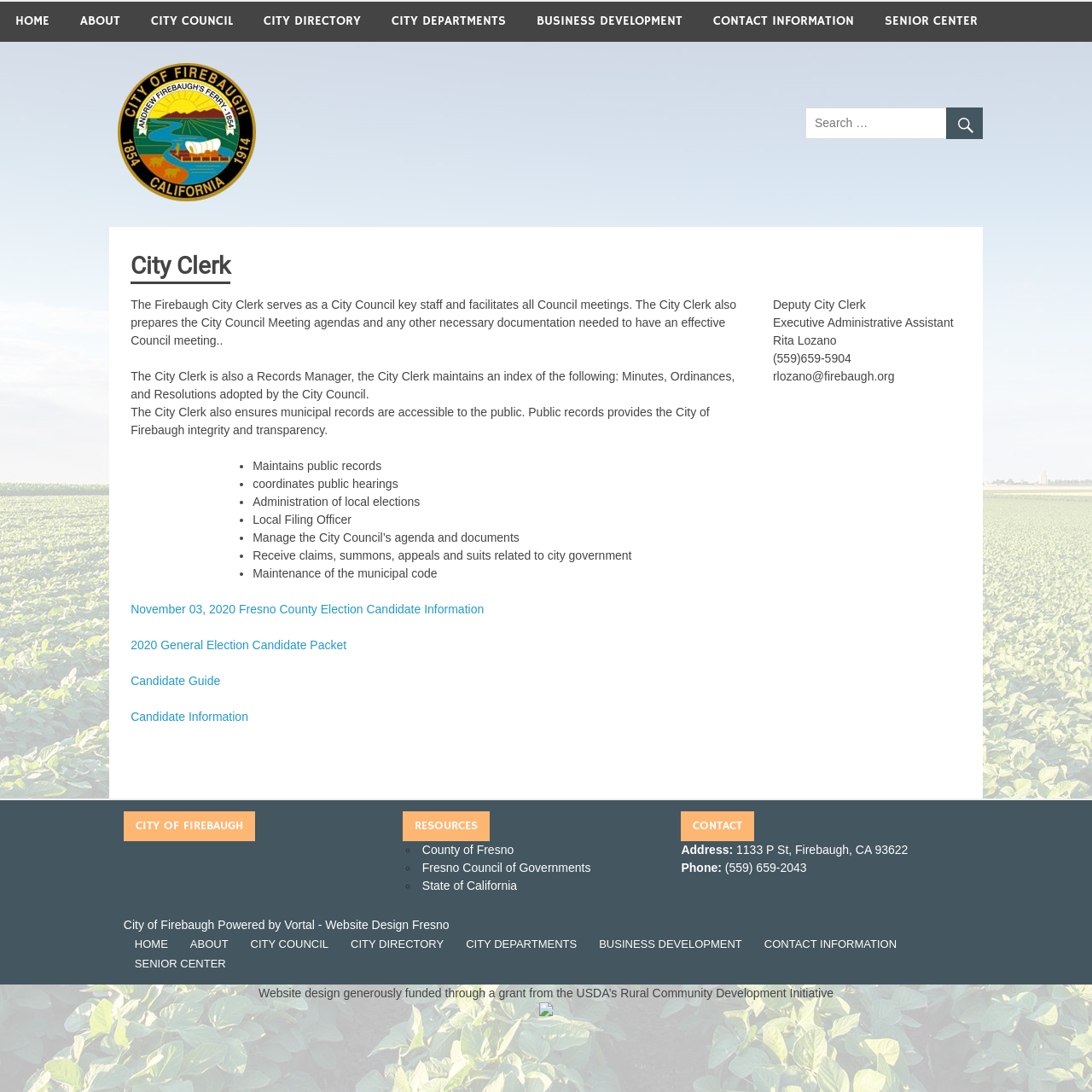Identify the bounding box coordinates for the UI element that matches this description: "Home".

[0.0, 0.002, 0.059, 0.038]